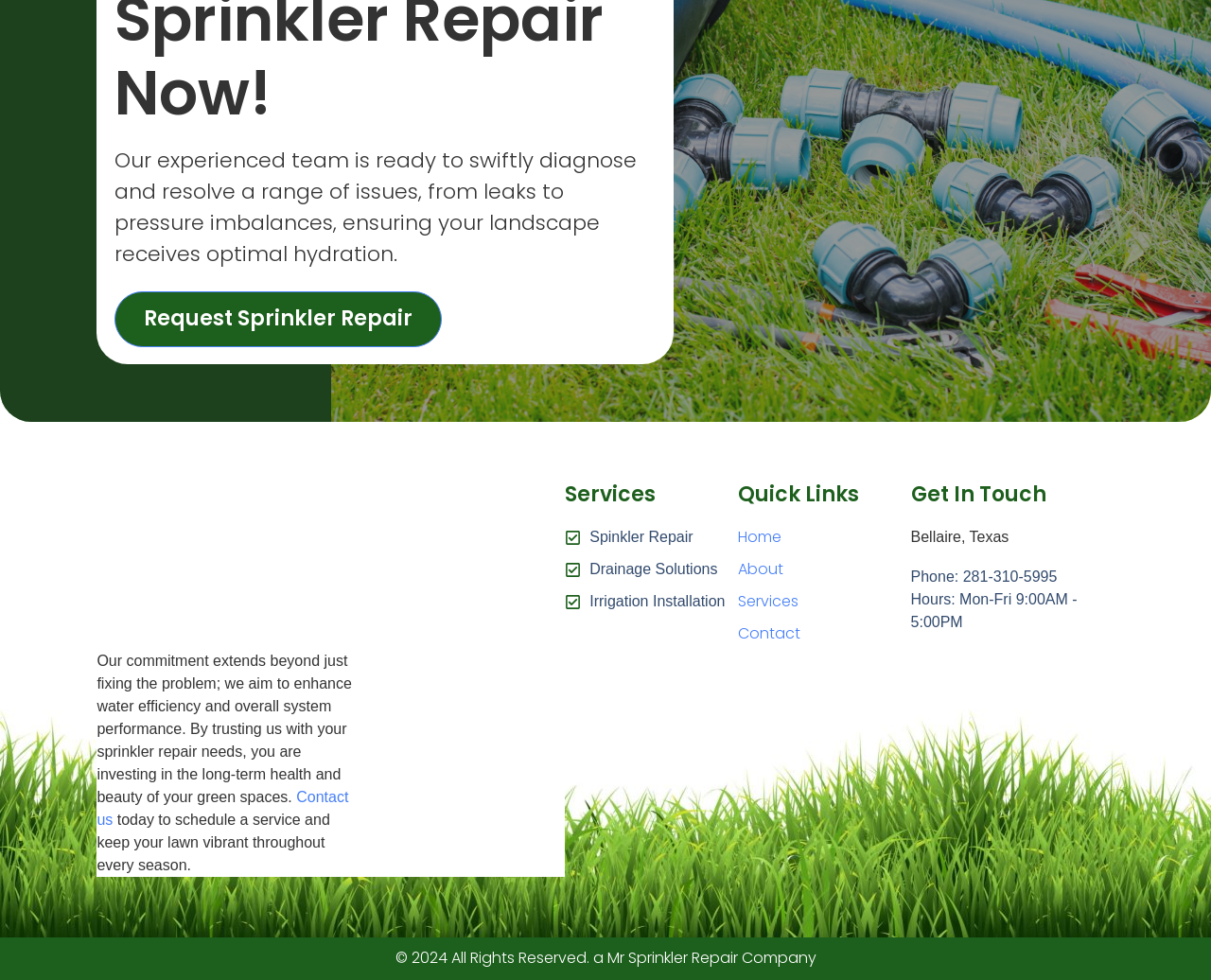Specify the bounding box coordinates of the area that needs to be clicked to achieve the following instruction: "Learn about sprinkler repair services".

[0.466, 0.537, 0.609, 0.56]